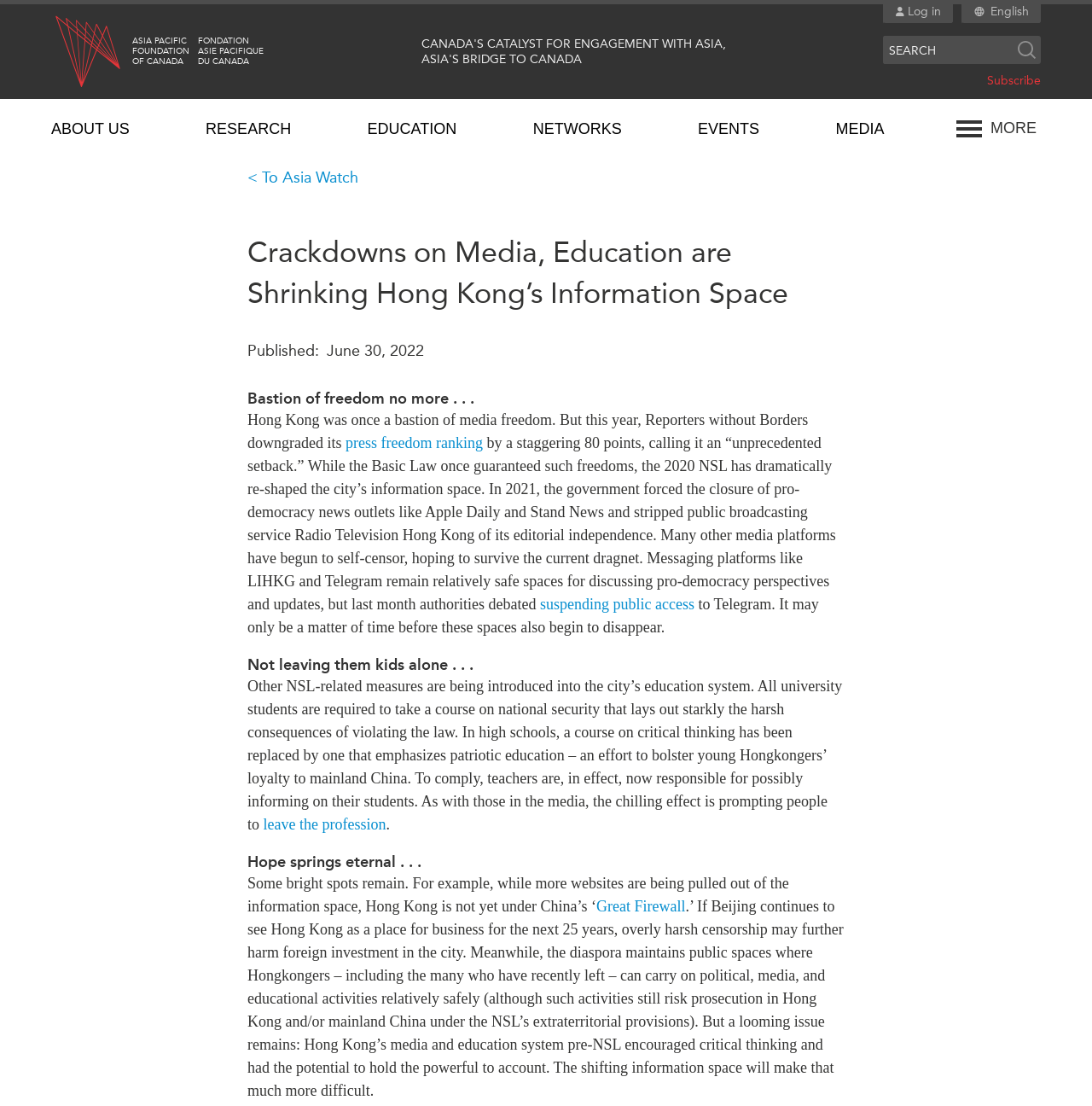Find the bounding box coordinates for the area that must be clicked to perform this action: "Visit the Asia Pacific Foundation of Canada website".

[0.047, 0.004, 0.338, 0.09]